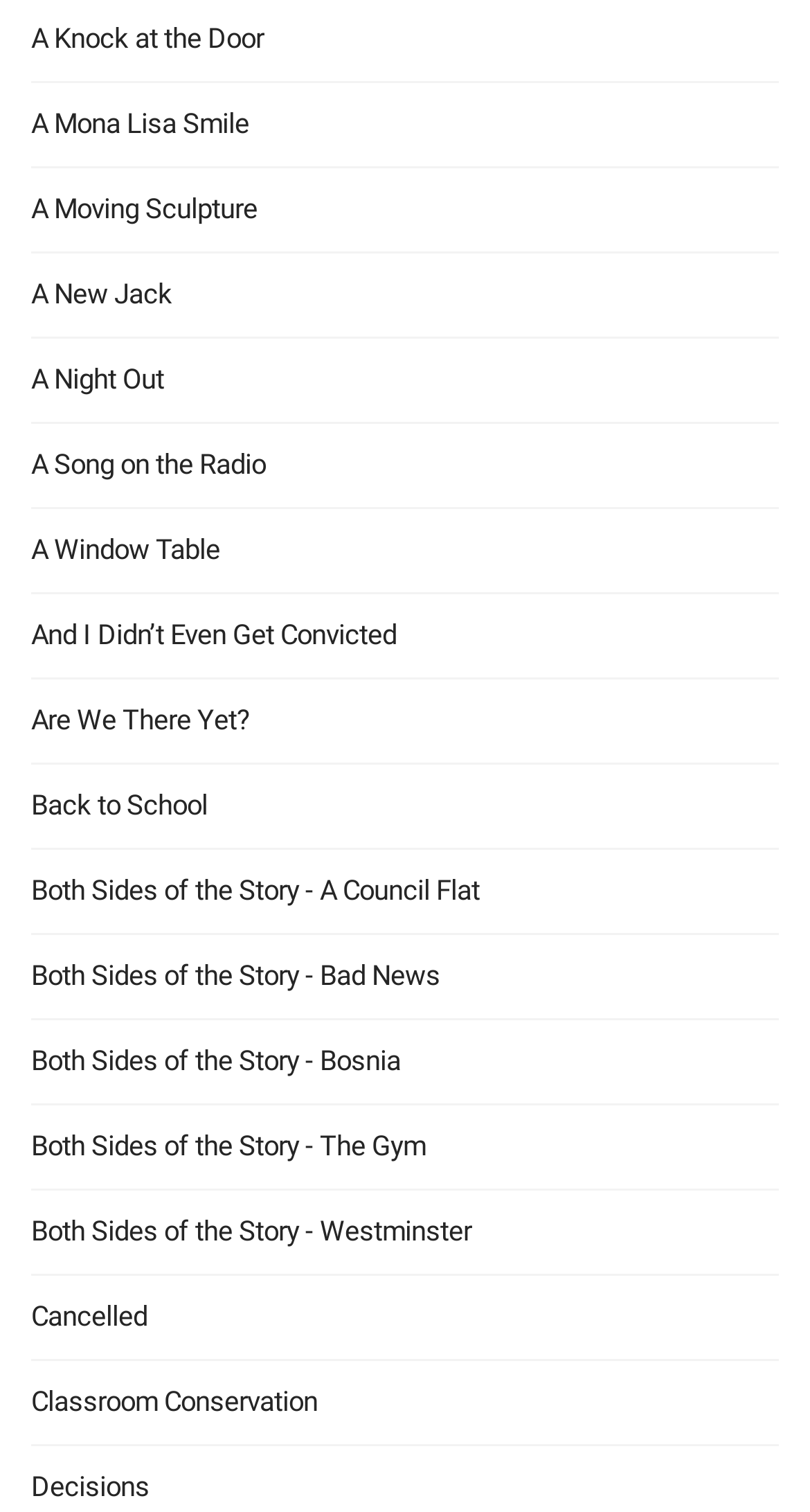Answer succinctly with a single word or phrase:
What is the last link on the webpage?

Decisions